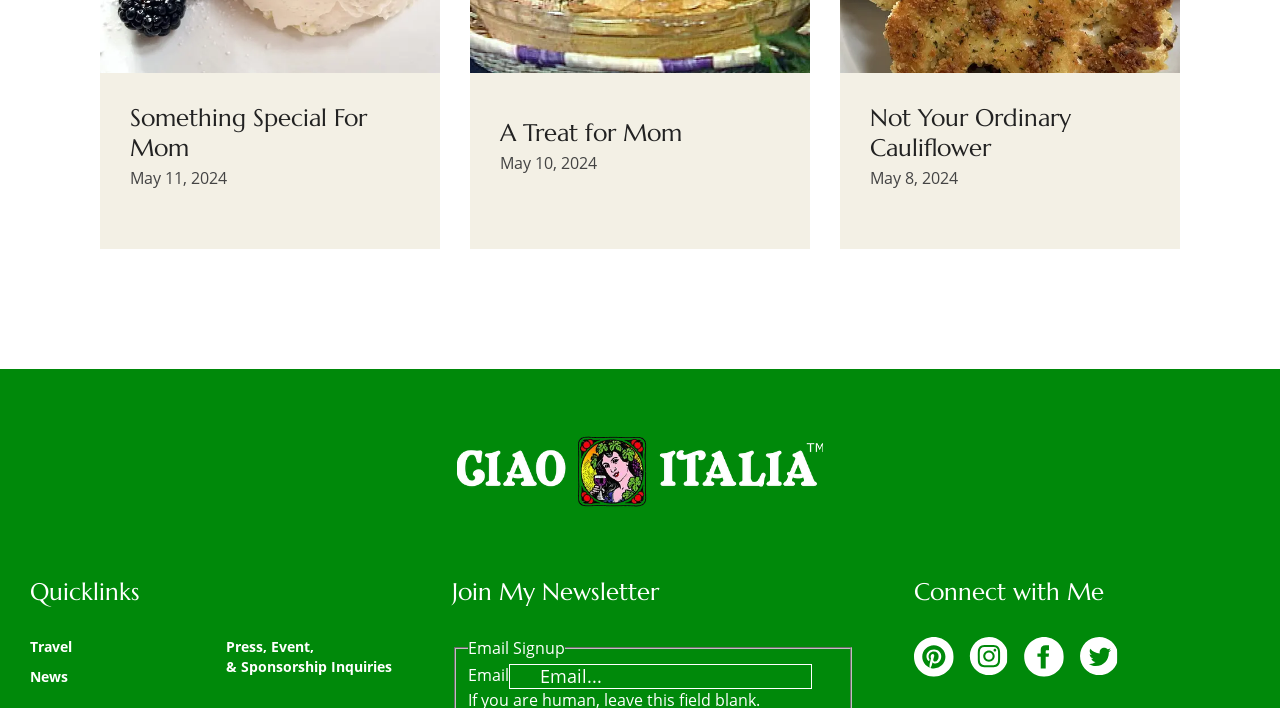Locate the bounding box coordinates of the area you need to click to fulfill this instruction: 'Subscribe to the newsletter'. The coordinates must be in the form of four float numbers ranging from 0 to 1: [left, top, right, bottom].

None